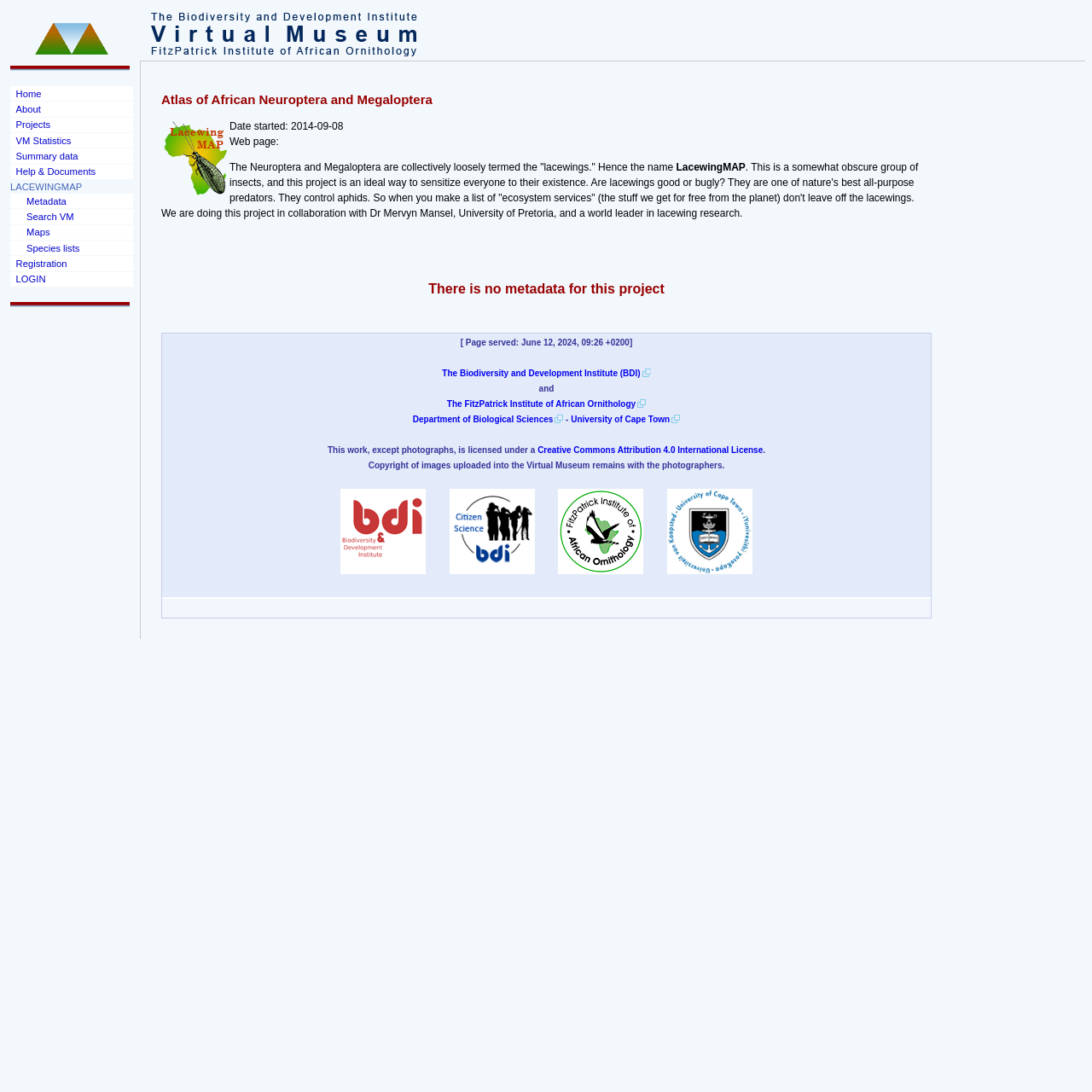Determine the bounding box coordinates for the UI element with the following description: "Species lists". The coordinates should be four float numbers between 0 and 1, represented as [left, top, right, bottom].

[0.009, 0.22, 0.122, 0.234]